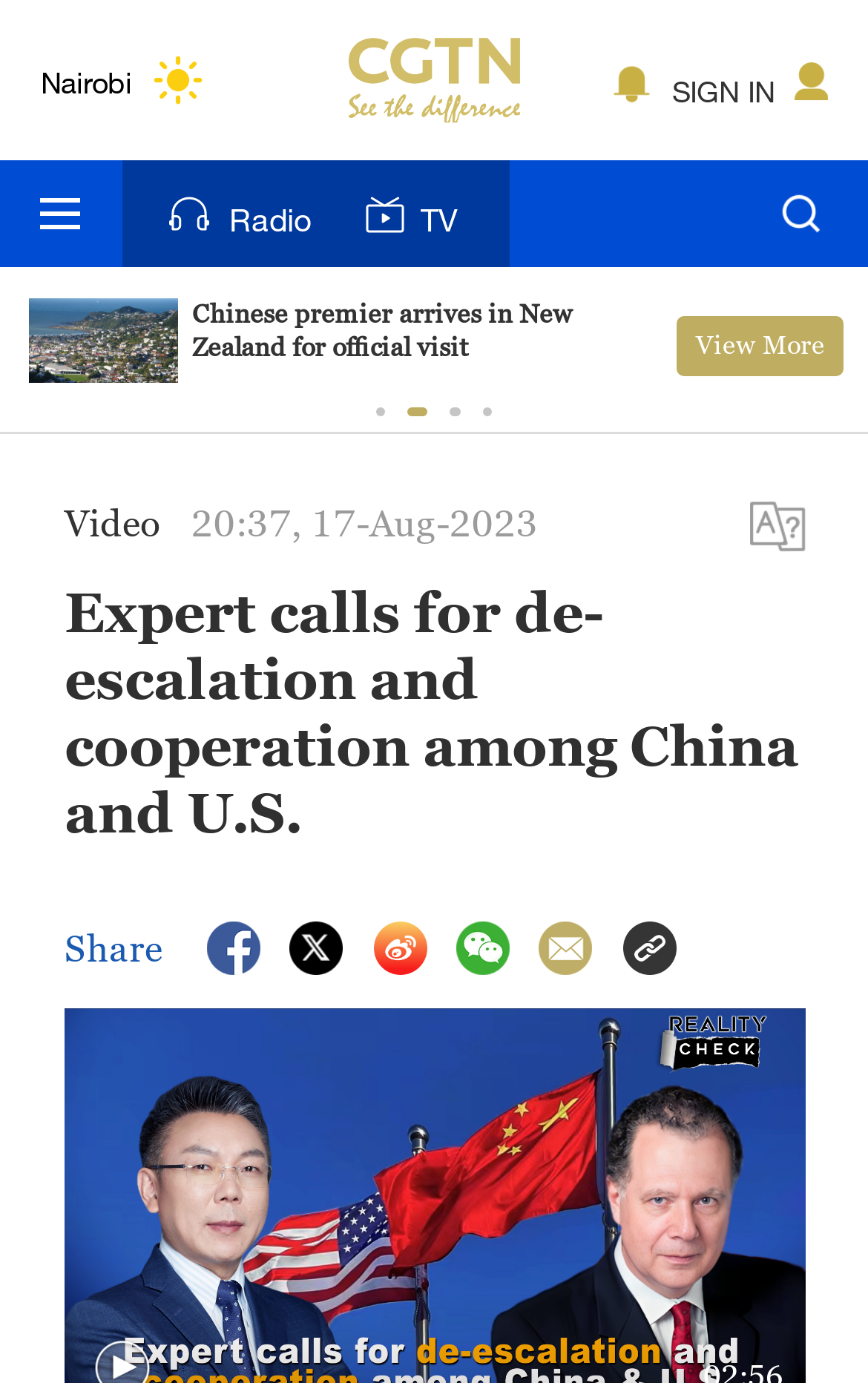Locate the bounding box coordinates of the clickable area needed to fulfill the instruction: "Click the Share button".

[0.075, 0.669, 0.187, 0.702]